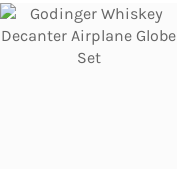What type of enthusiasts would appreciate this whiskey decanter set?
Refer to the screenshot and respond with a concise word or phrase.

Aviation enthusiasts